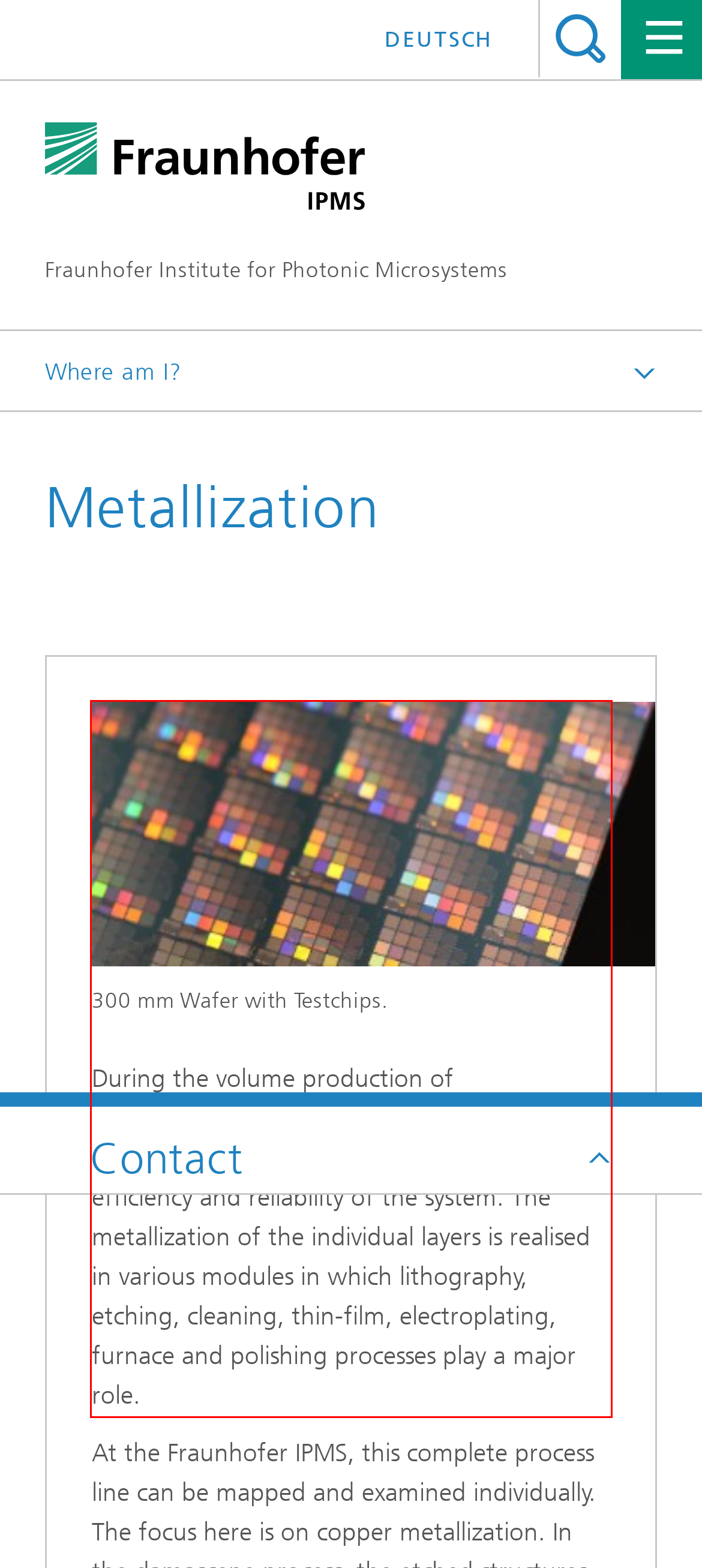Please look at the screenshot provided and find the red bounding box. Extract the text content contained within this bounding box.

During the volume production of microprocessors, the wiring level plays a key role in ensuring the performance, energy efficiency and reliability of the system. The metallization of the individual layers is realised in various modules in which lithography, etching, cleaning, thin-film, electroplating, furnace and polishing processes play a major role.